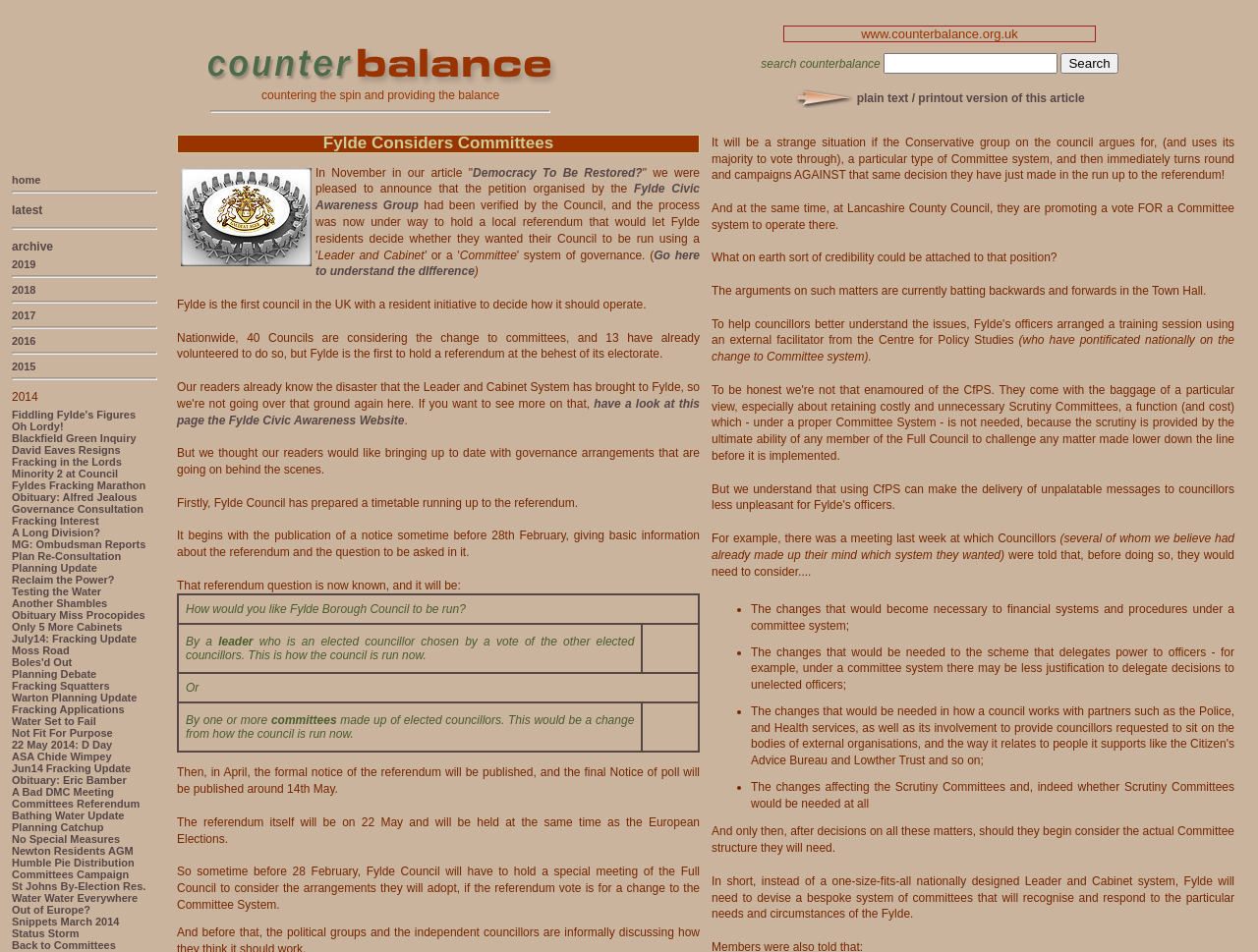What is the tagline of Fylde Counterbalance? Look at the image and give a one-word or short phrase answer.

countering the spin and providing the balance